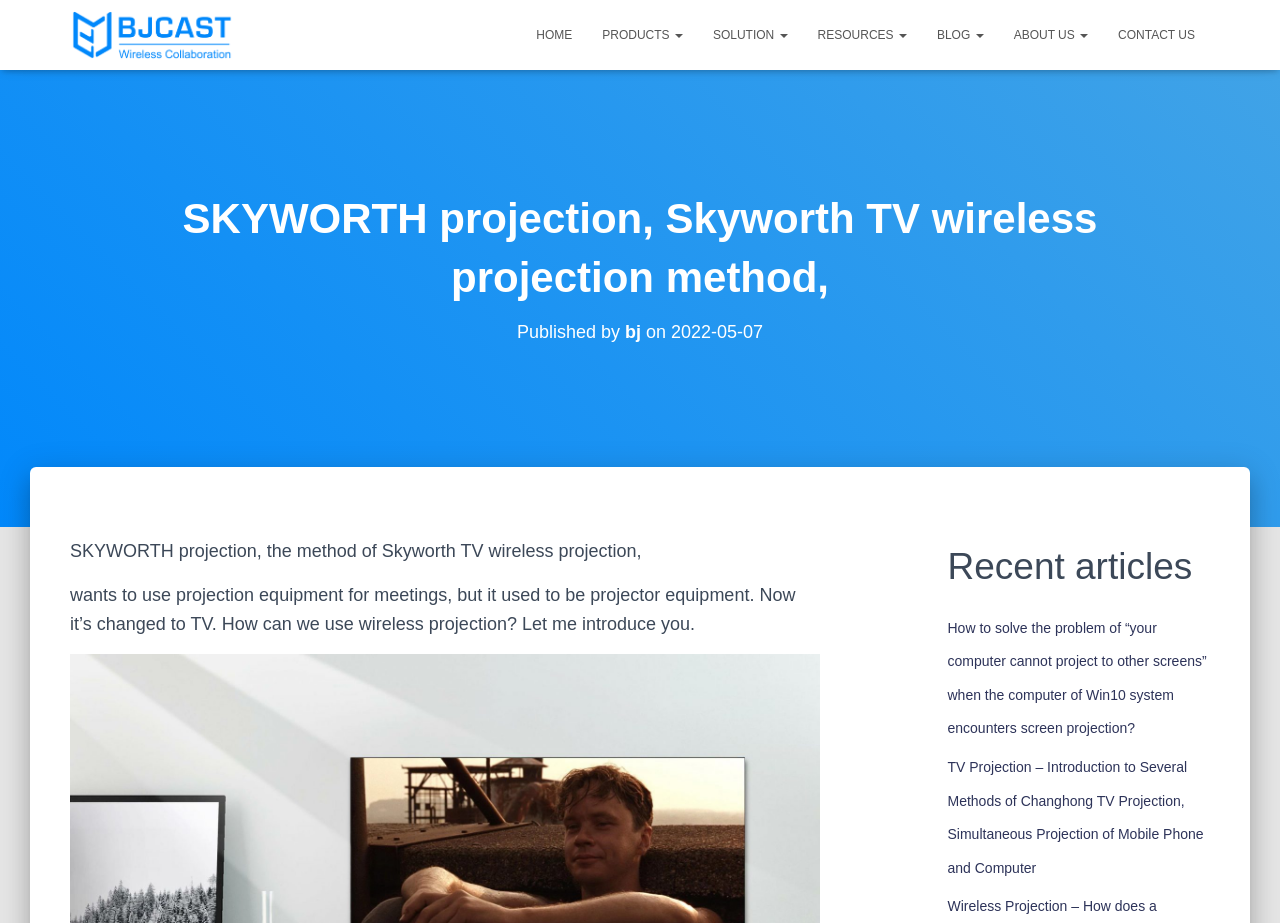Identify the bounding box coordinates of the section that should be clicked to achieve the task described: "check recent articles".

[0.74, 0.581, 0.945, 0.646]